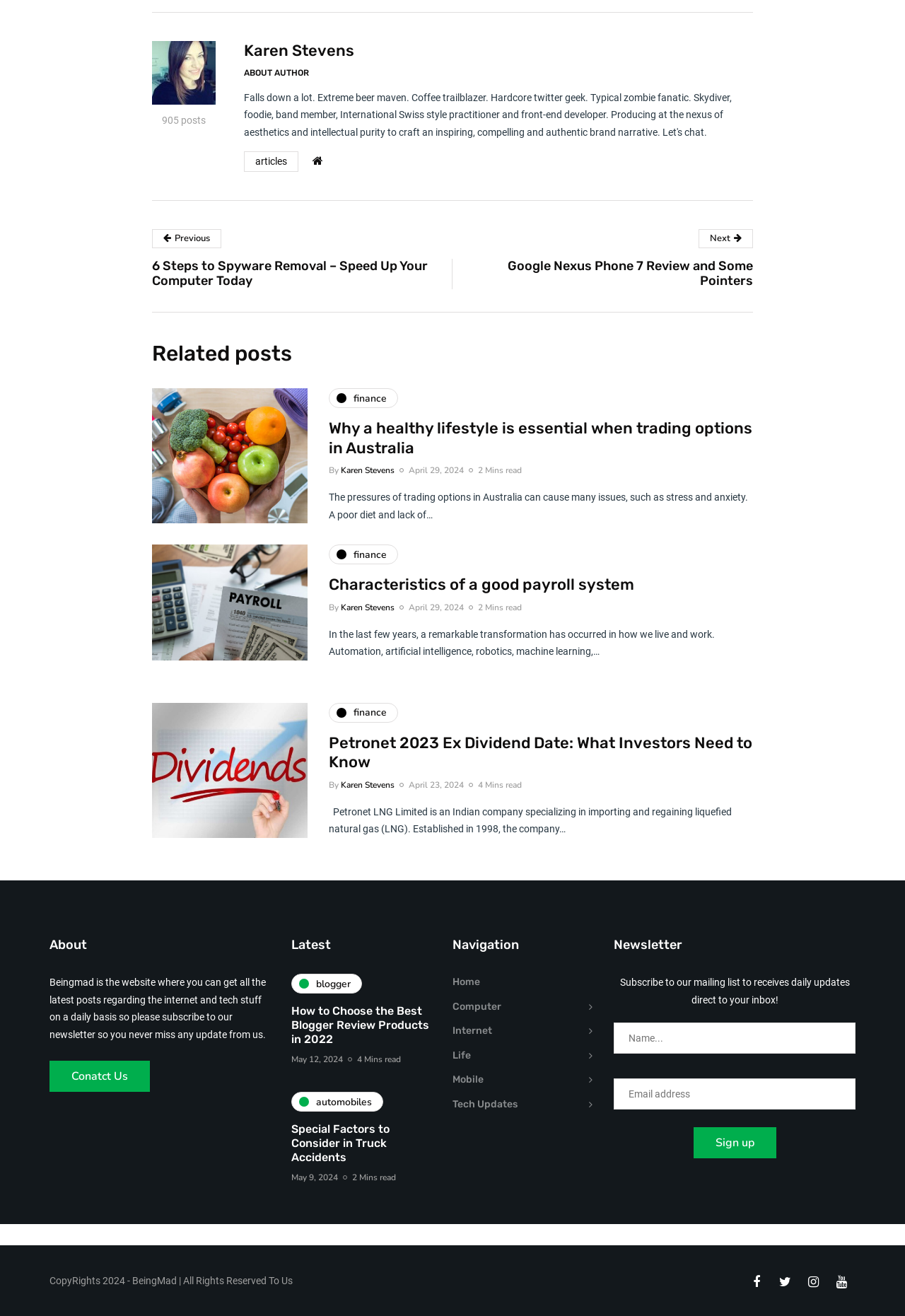How many minutes does it take to read the article 'How to Choose the Best Blogger Review Products in 2022'?
Please answer the question as detailed as possible based on the image.

According to the webpage, the article 'How to Choose the Best Blogger Review Products in 2022' has a reading time of 4 minutes, as indicated by the text '4 Mins read' below the article title.